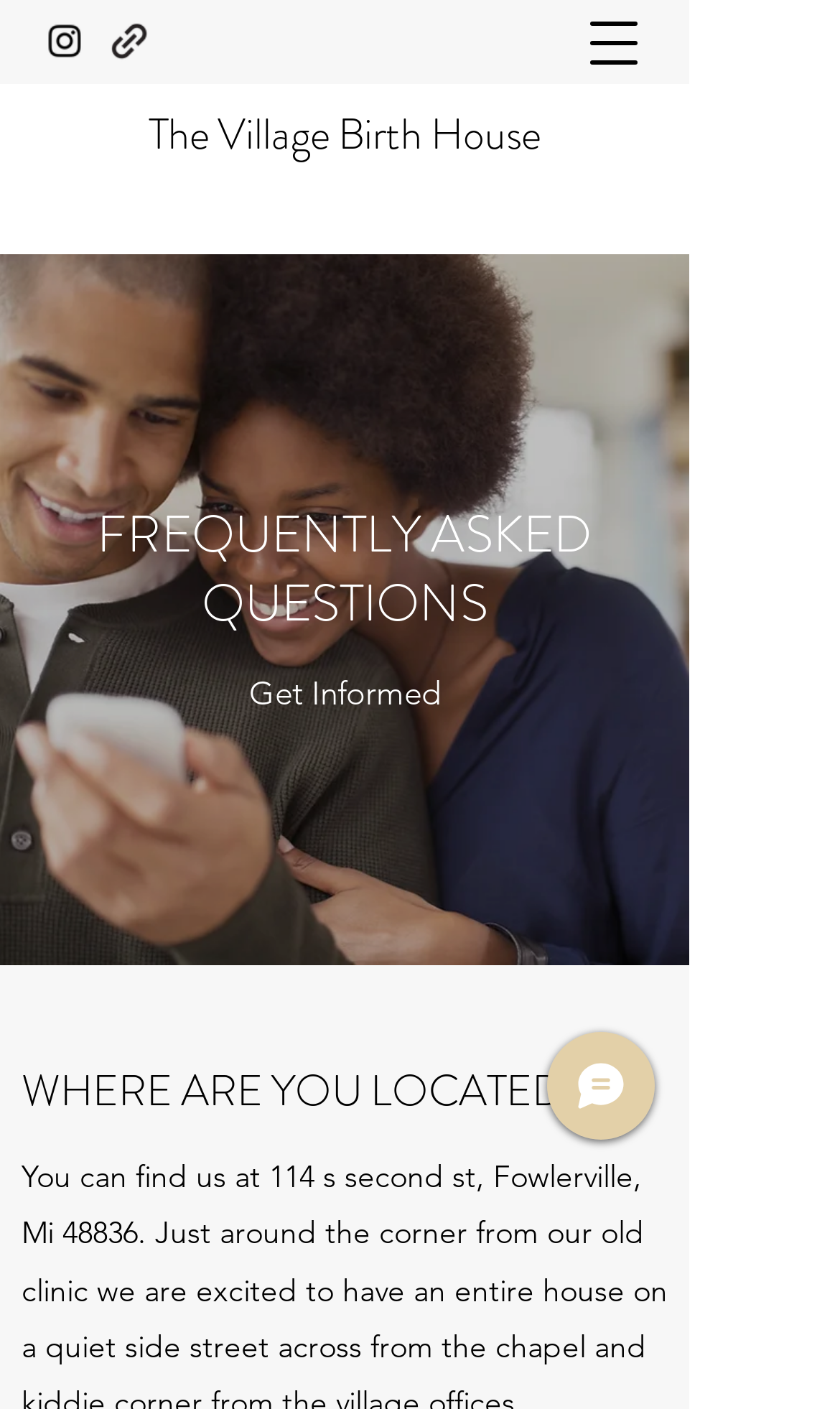Identify and provide the main heading of the webpage.

FREQUENTLY ASKED QUESTIONS